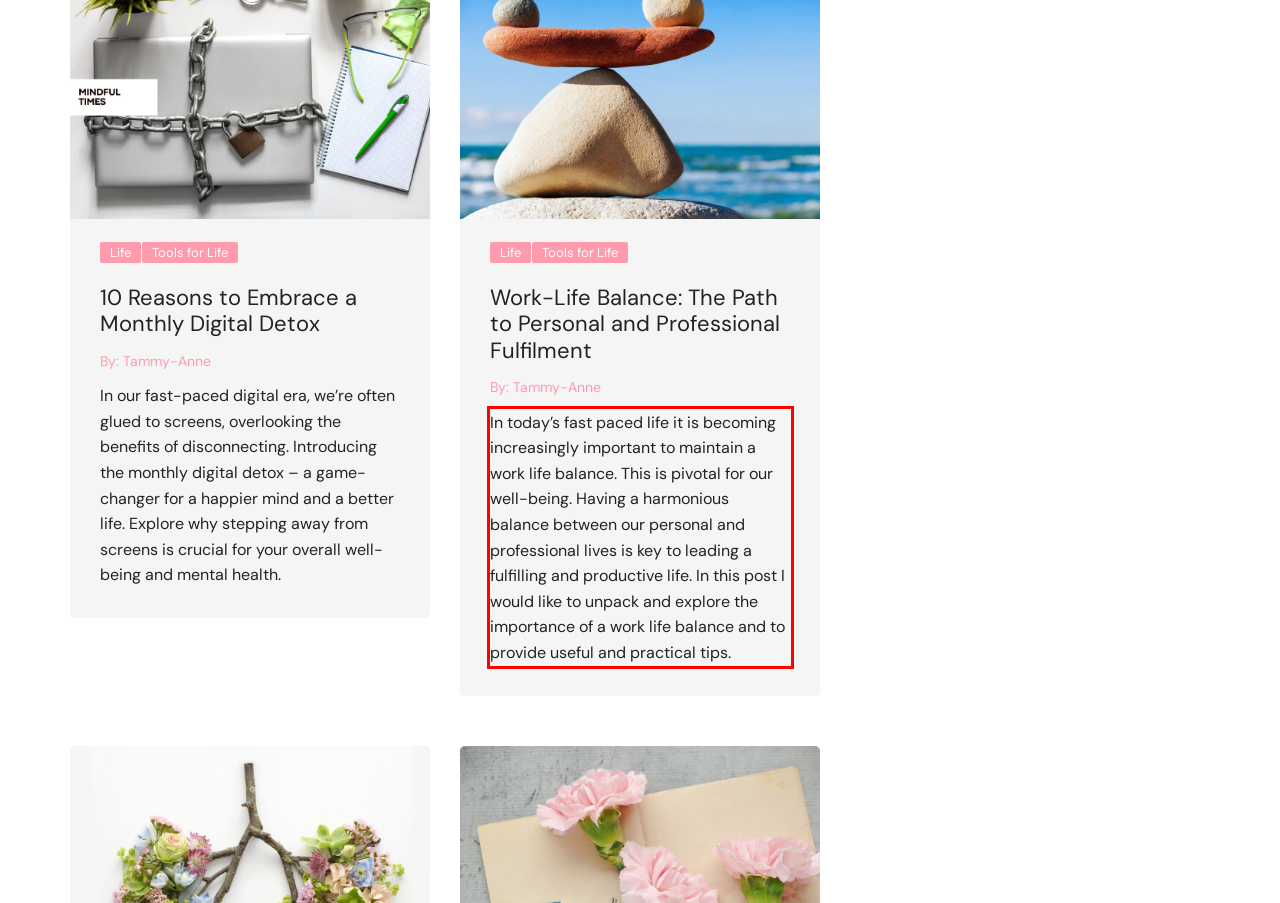Given a webpage screenshot, locate the red bounding box and extract the text content found inside it.

In today’s fast paced life it is becoming increasingly important to maintain a work life balance. This is pivotal for our well-being. Having a harmonious balance between our personal and professional lives is key to leading a fulfilling and productive life. In this post I would like to unpack and explore the importance of a work life balance and to provide useful and practical tips.